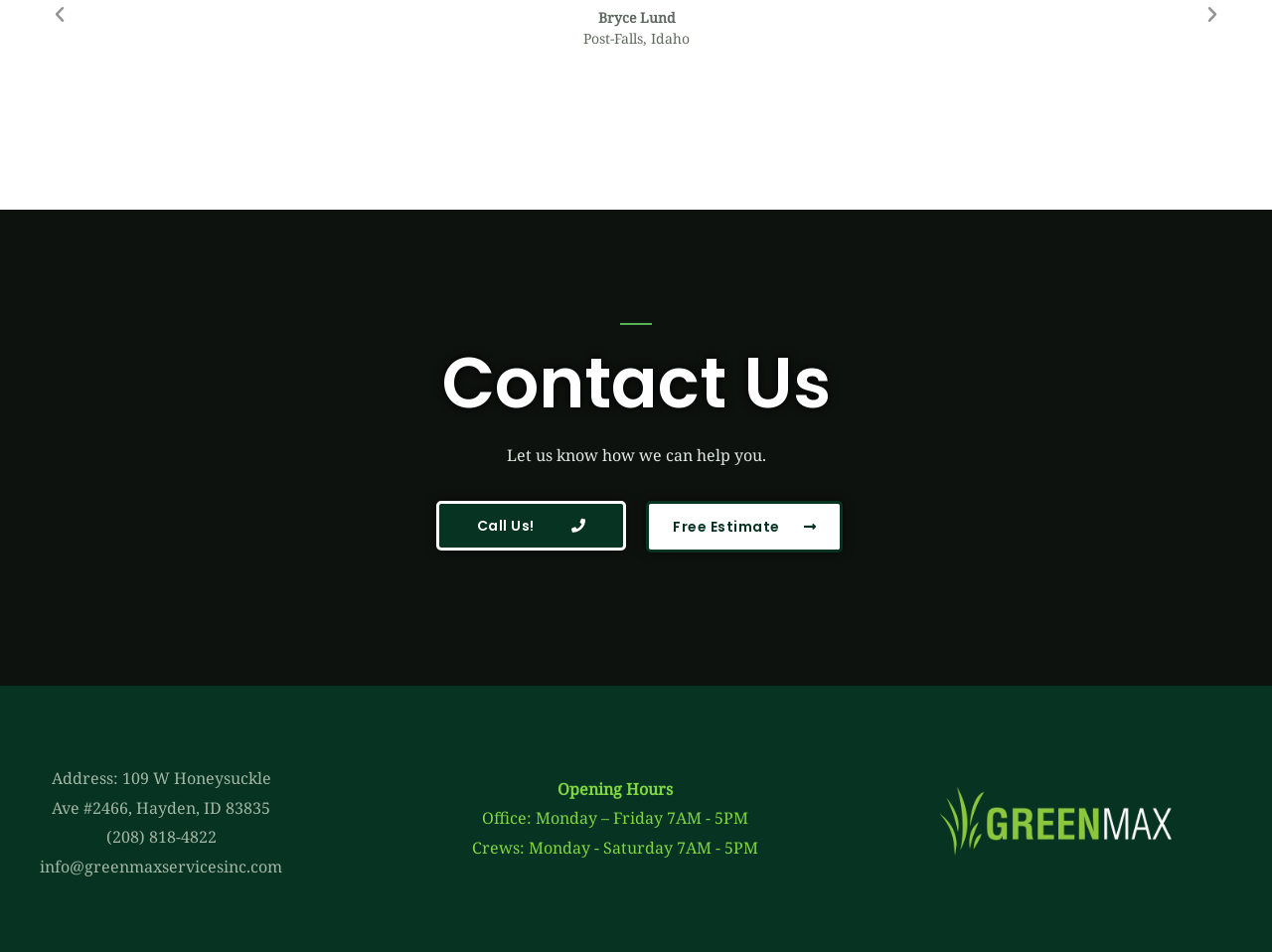What is the address of the business?
Look at the image and construct a detailed response to the question.

The address '109 W Honeysuckle Ave #2466, Hayden, ID 83835' is listed in the navigation menu, indicating the physical location of the business.